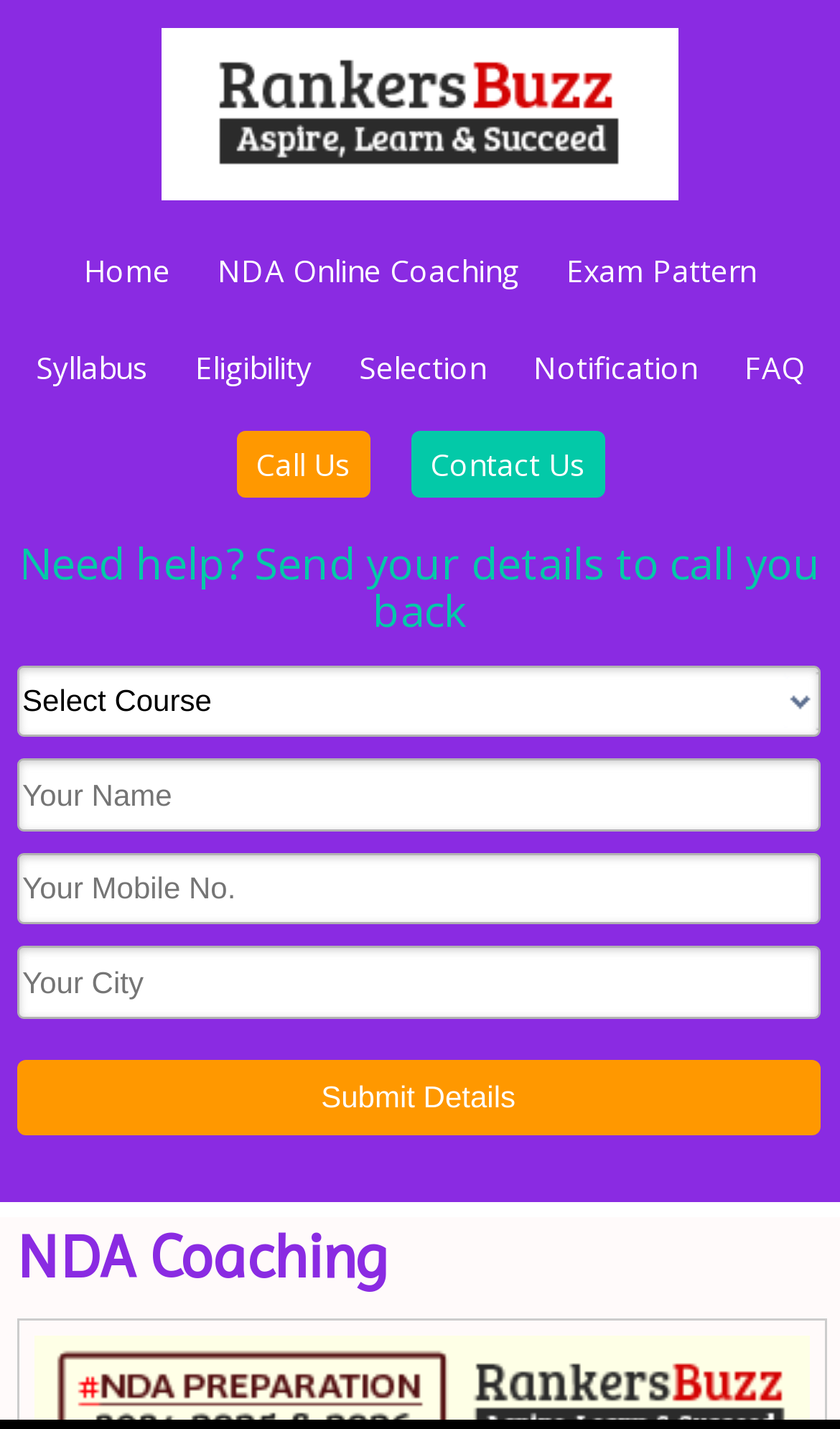What is the contact information provided on this webpage?
Based on the screenshot, provide a one-word or short-phrase response.

Call Us and Contact Us links